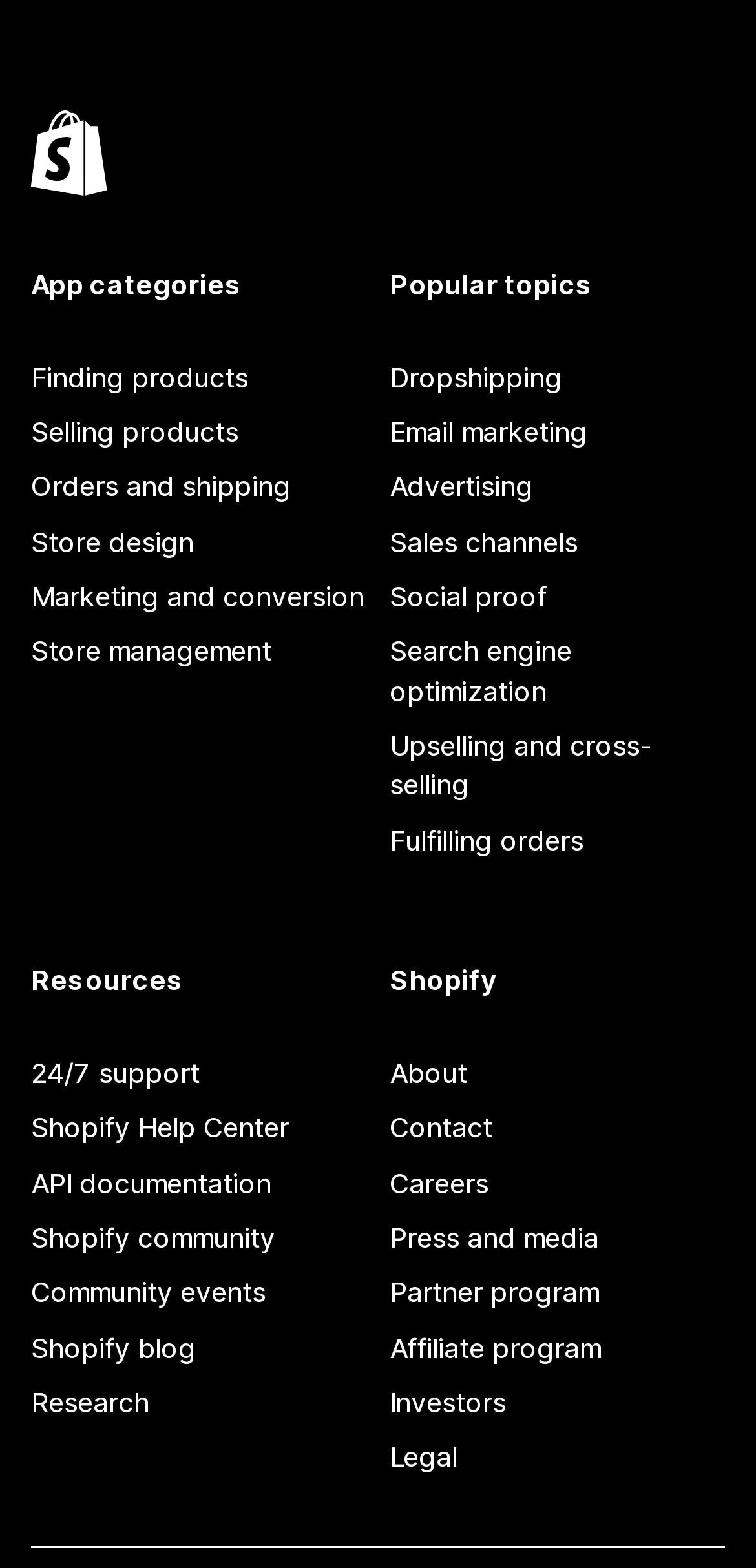Bounding box coordinates are specified in the format (top-left x, top-left y, bottom-right x, bottom-right y). All values are floating point numbers bounded between 0 and 1. Please provide the bounding box coordinate of the region this sentence describes: Blog

None